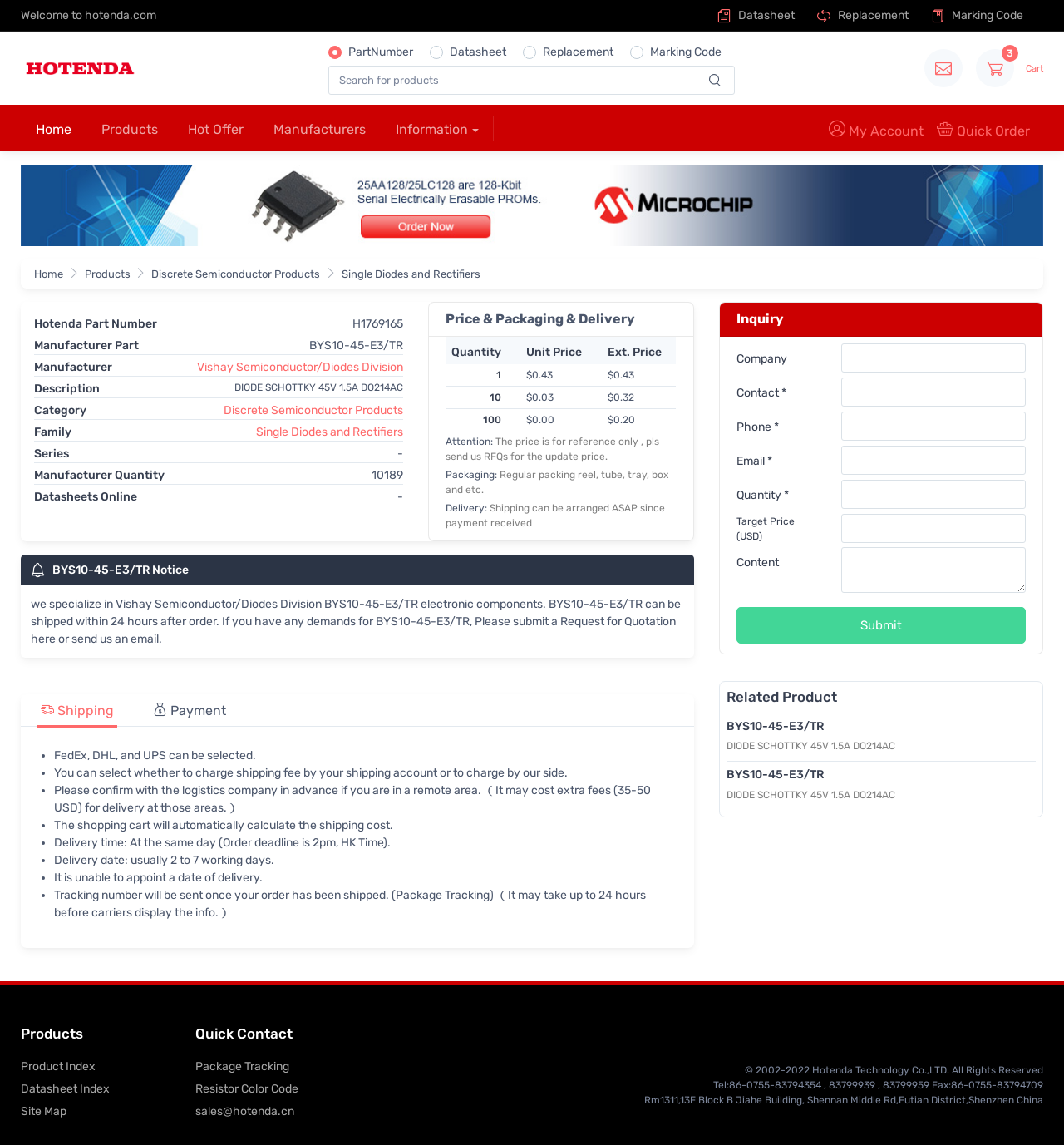Ascertain the bounding box coordinates for the UI element detailed here: "Resistor Color Code". The coordinates should be provided as [left, top, right, bottom] with each value being a float between 0 and 1.

[0.184, 0.943, 0.488, 0.958]